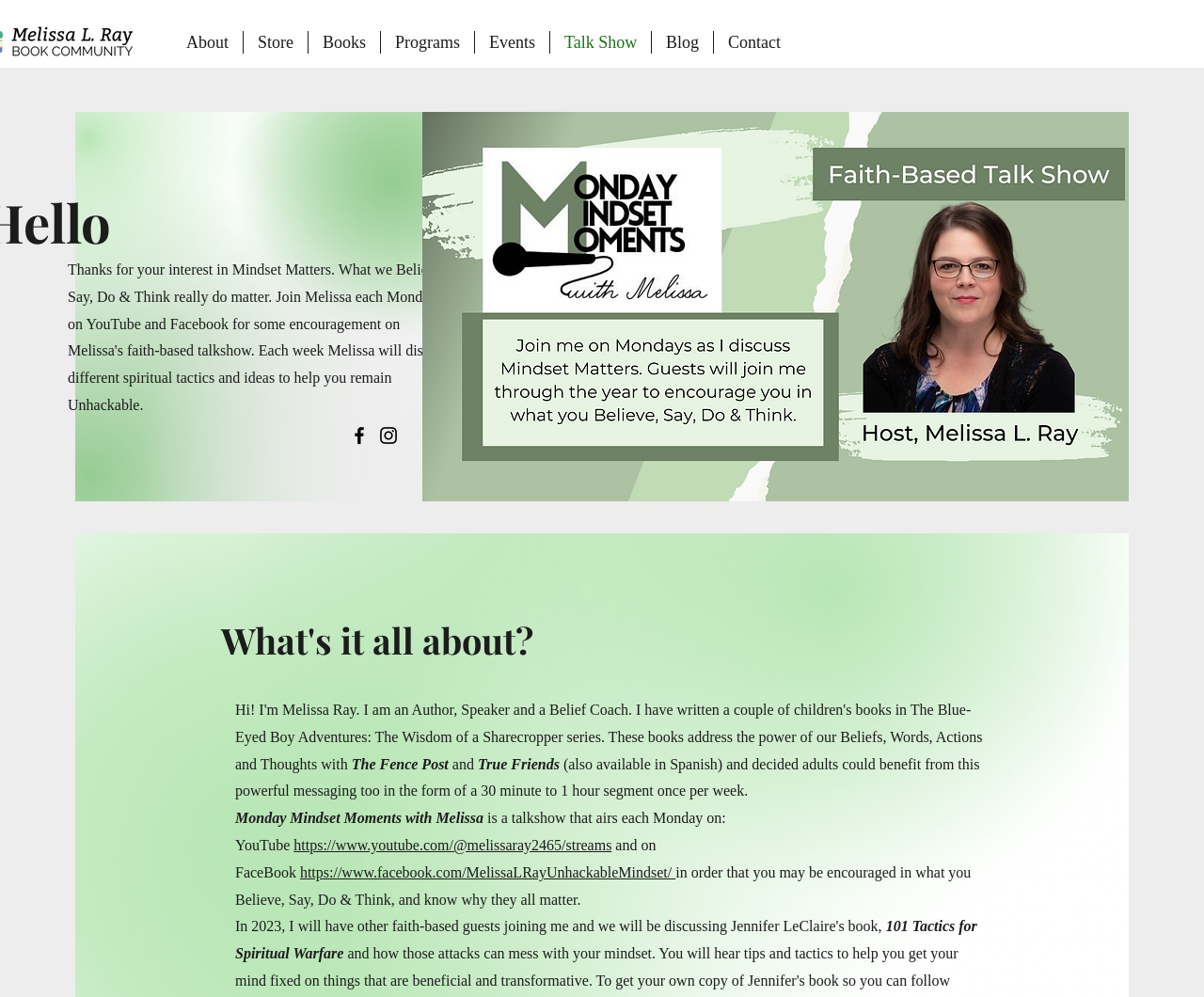What is the purpose of the talk show?
Offer a detailed and full explanation in response to the question.

I found the answer by looking at the text 'in order that you may be encouraged in what you Believe, Say, Do & Think, and know why they all matter' which indicates that the purpose of the talk show is to encourage people.